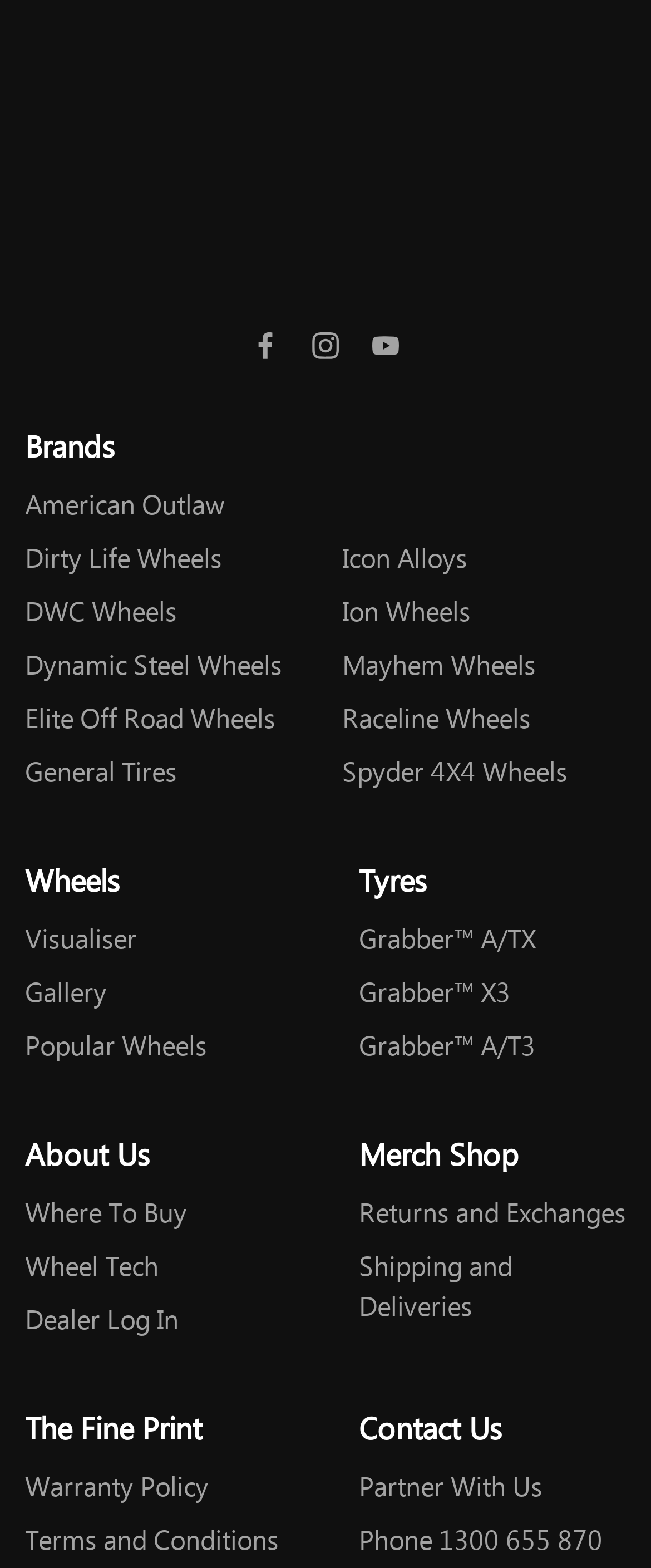Could you indicate the bounding box coordinates of the region to click in order to complete this instruction: "View Gallery".

[0.038, 0.62, 0.164, 0.647]